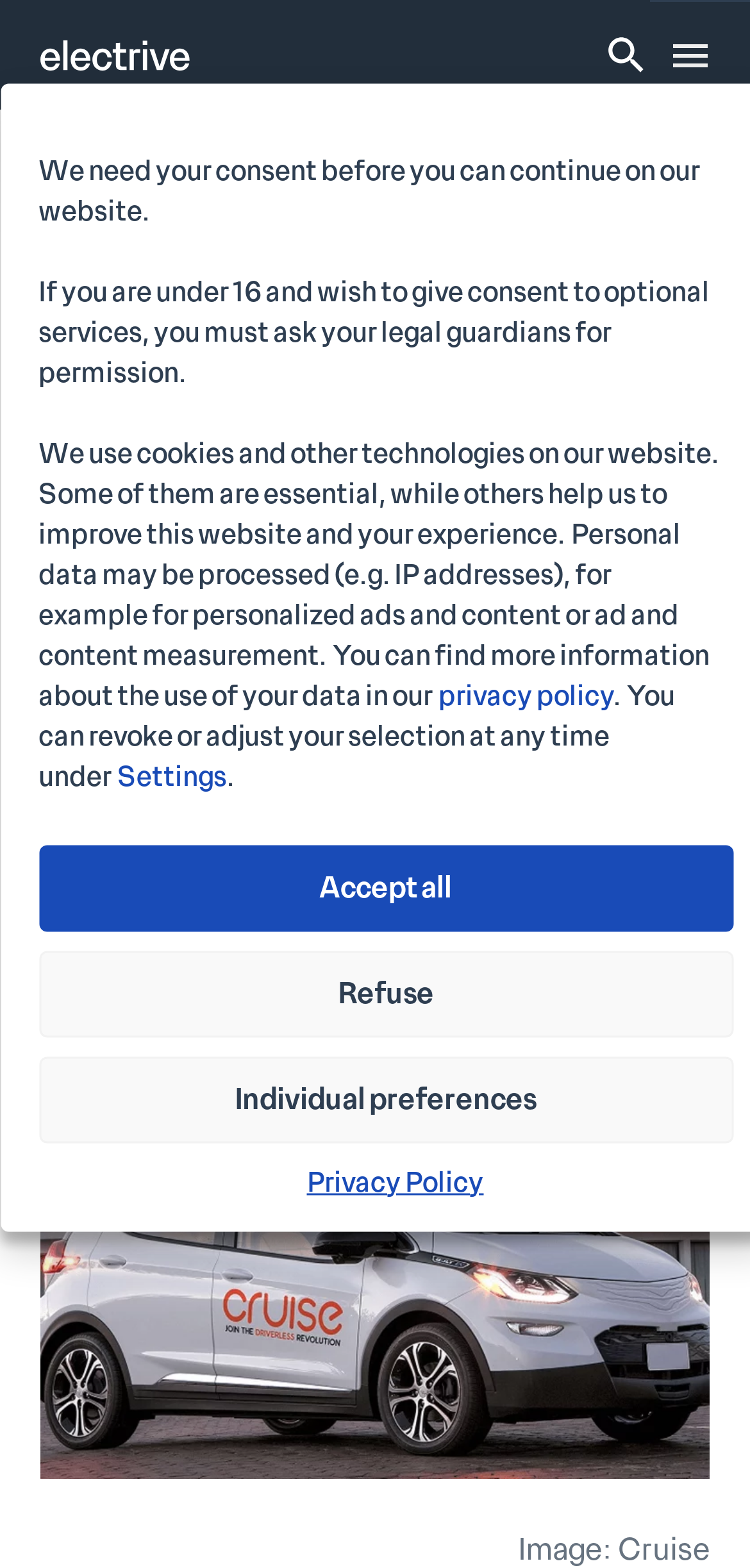Provide the bounding box coordinates for the area that should be clicked to complete the instruction: "Click the link to the privacy policy".

[0.585, 0.432, 0.818, 0.454]